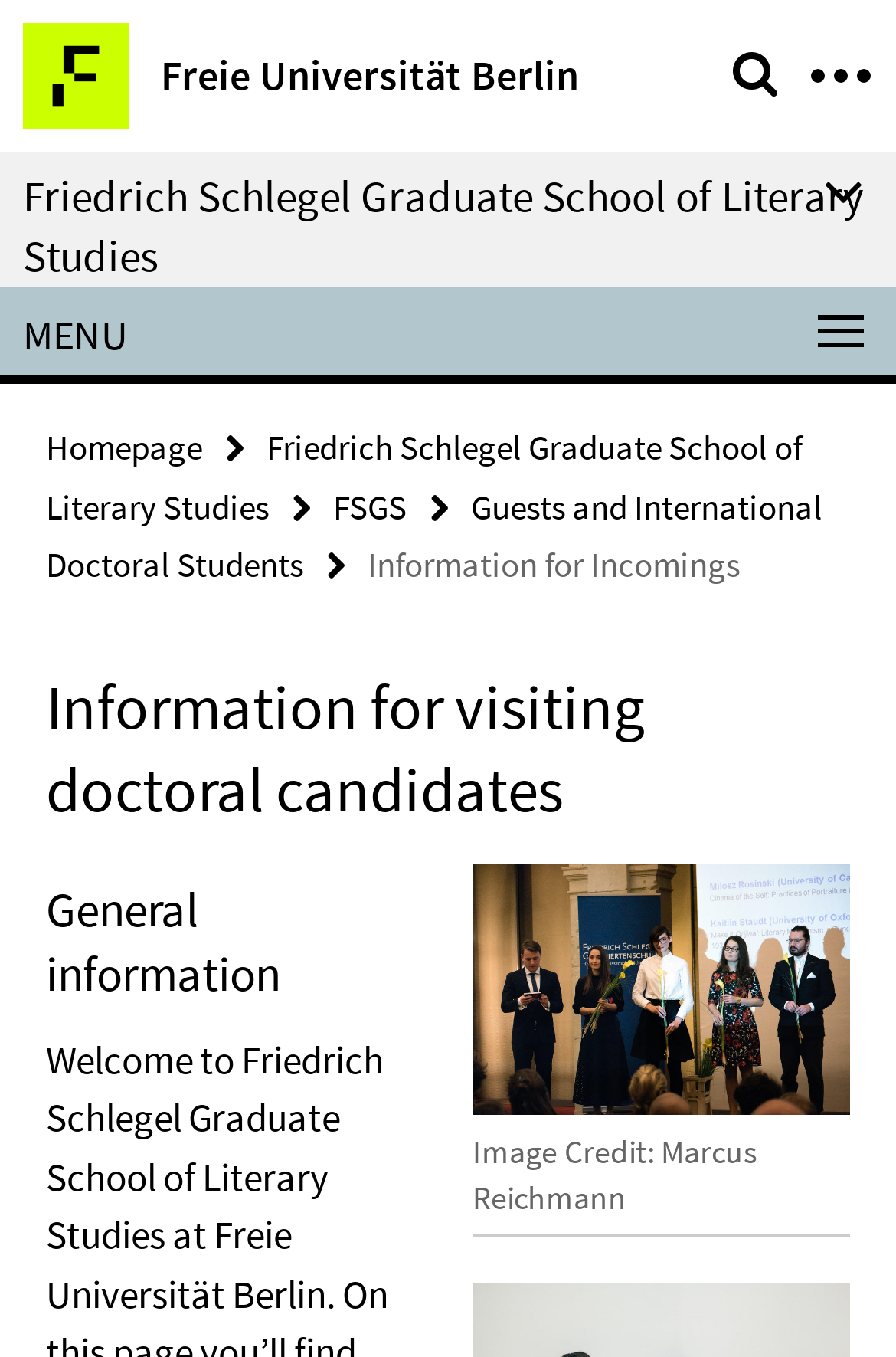Extract the bounding box of the UI element described as: "Guests and International Doctoral Students".

[0.051, 0.357, 0.918, 0.432]